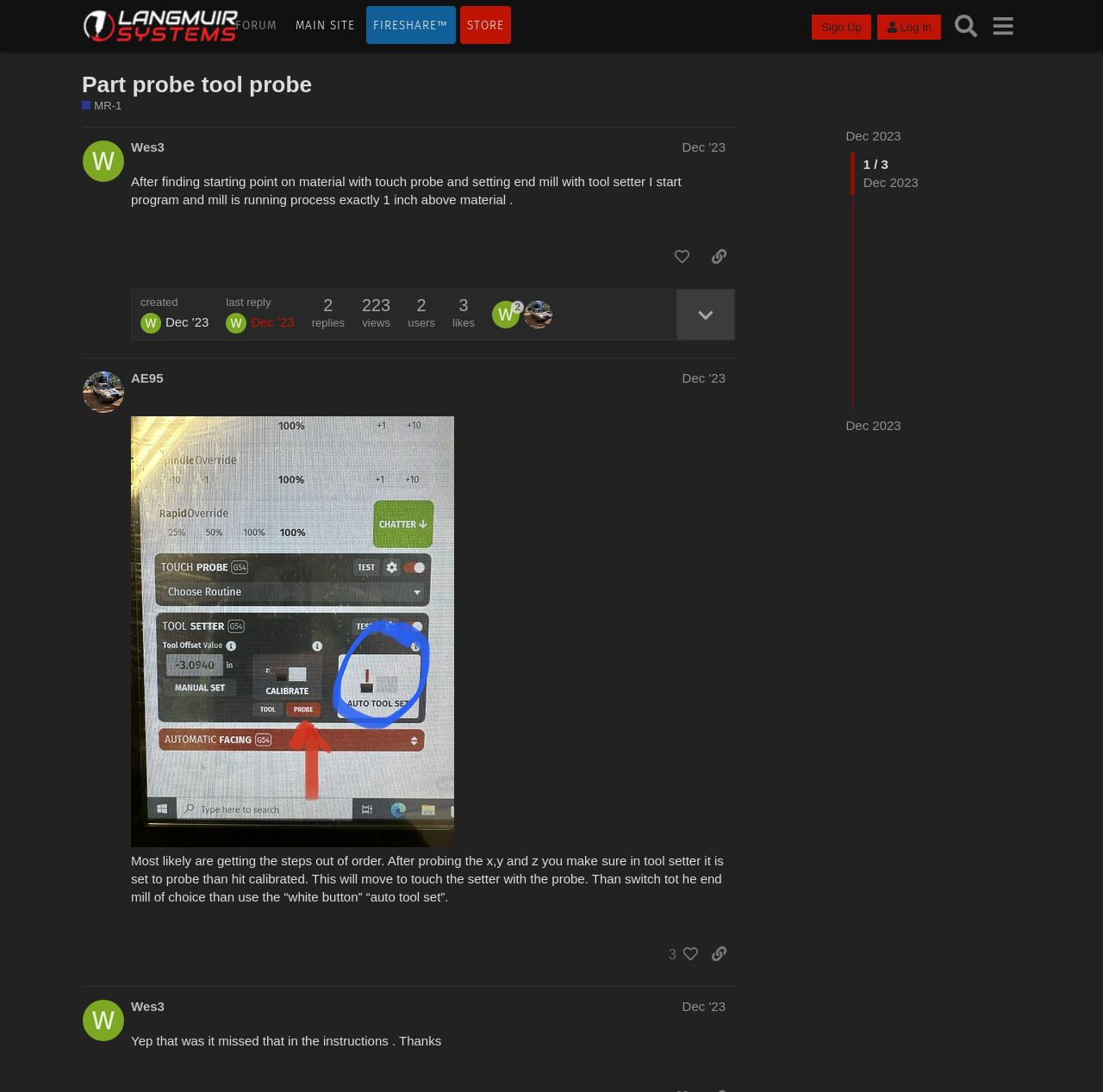Please identify the bounding box coordinates of the region to click in order to complete the task: "Like the post by AE95". The coordinates must be four float numbers between 0 and 1, specified as [left, top, right, bottom].

[0.598, 0.86, 0.633, 0.887]